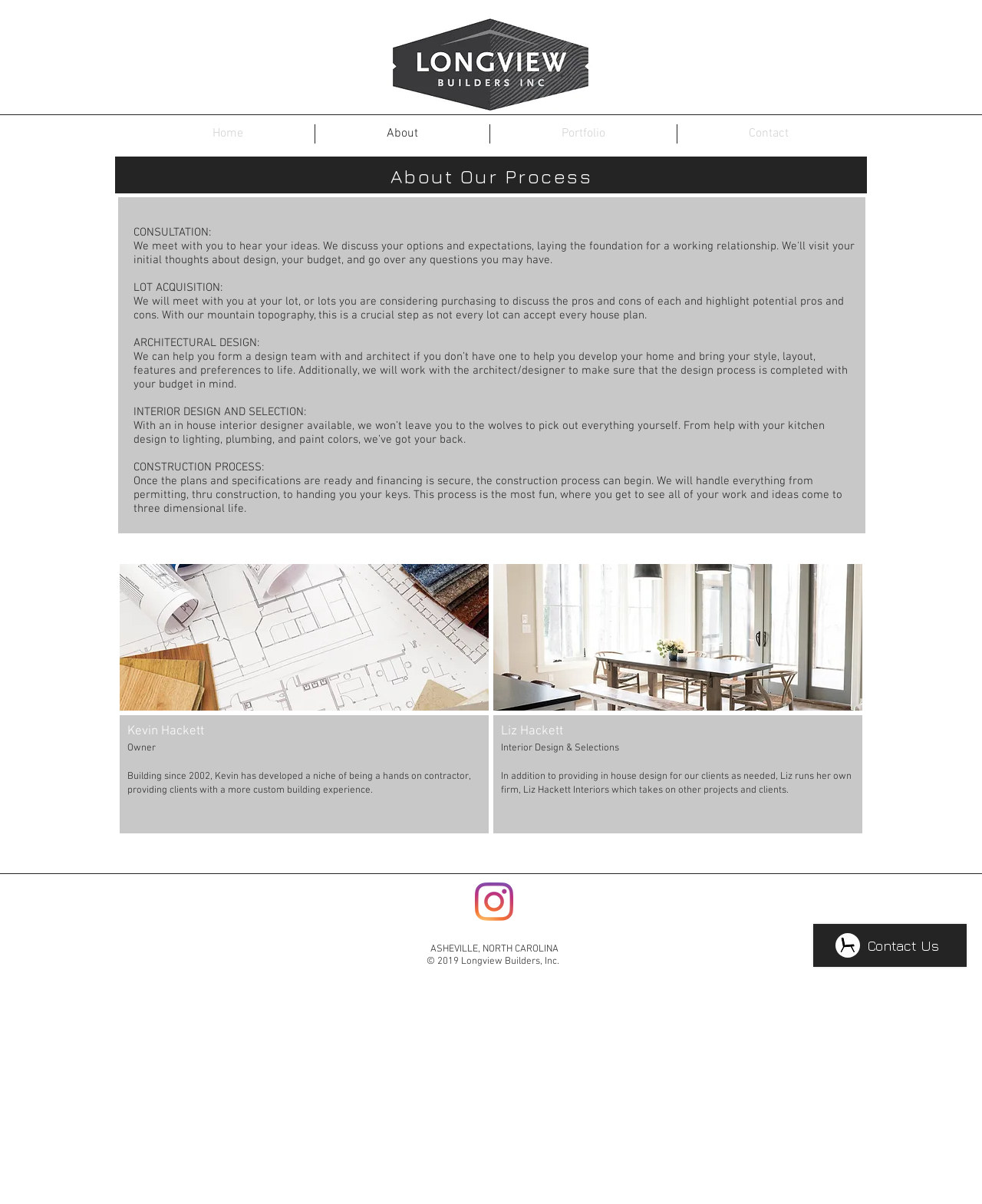Based on the image, please respond to the question with as much detail as possible:
What is the company name?

The company name can be found in the top-left corner of the webpage, where it says 'Longview Builders, Inc.' in the navigation bar, and also in the logo image with the text 'Longview Builders'.